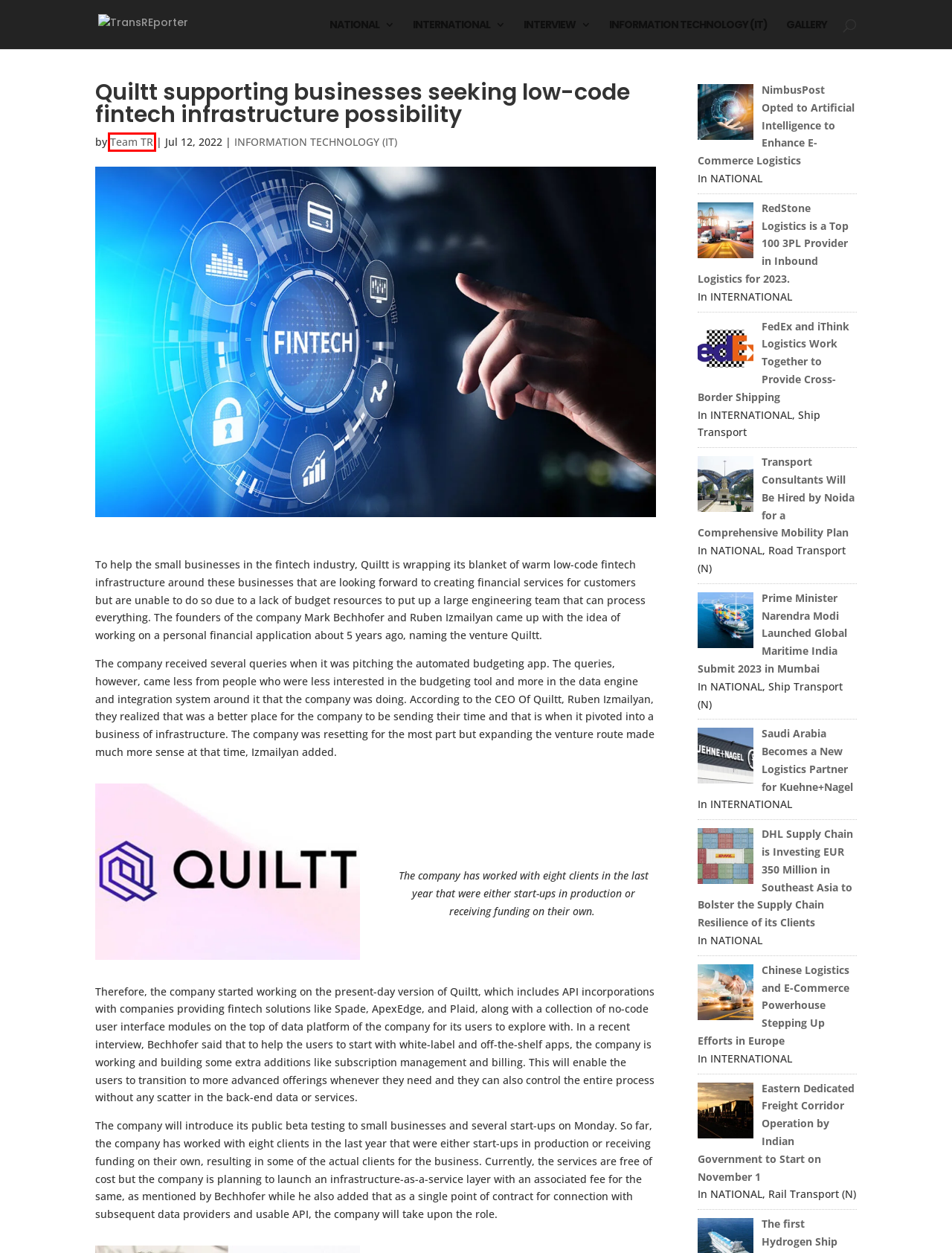Inspect the provided webpage screenshot, concentrating on the element within the red bounding box. Select the description that best represents the new webpage after you click the highlighted element. Here are the candidates:
A. NATIONAL | TransREporter
B. INFORMATION TECHNOLOGY (IT) | TransREporter
C. GALLERY | TransREporter
D. INTERNATIONAL | TransREporter
E. Saudi Arabia Becomes a New Logistics Partner for Kuehne+Nagel | TransREporter
F. TransREporter |
G. Chinese Logistics and E-Commerce Powerhouse Stepping Up Efforts in Europe | TransREporter
H. Team TR | TransREporter

H